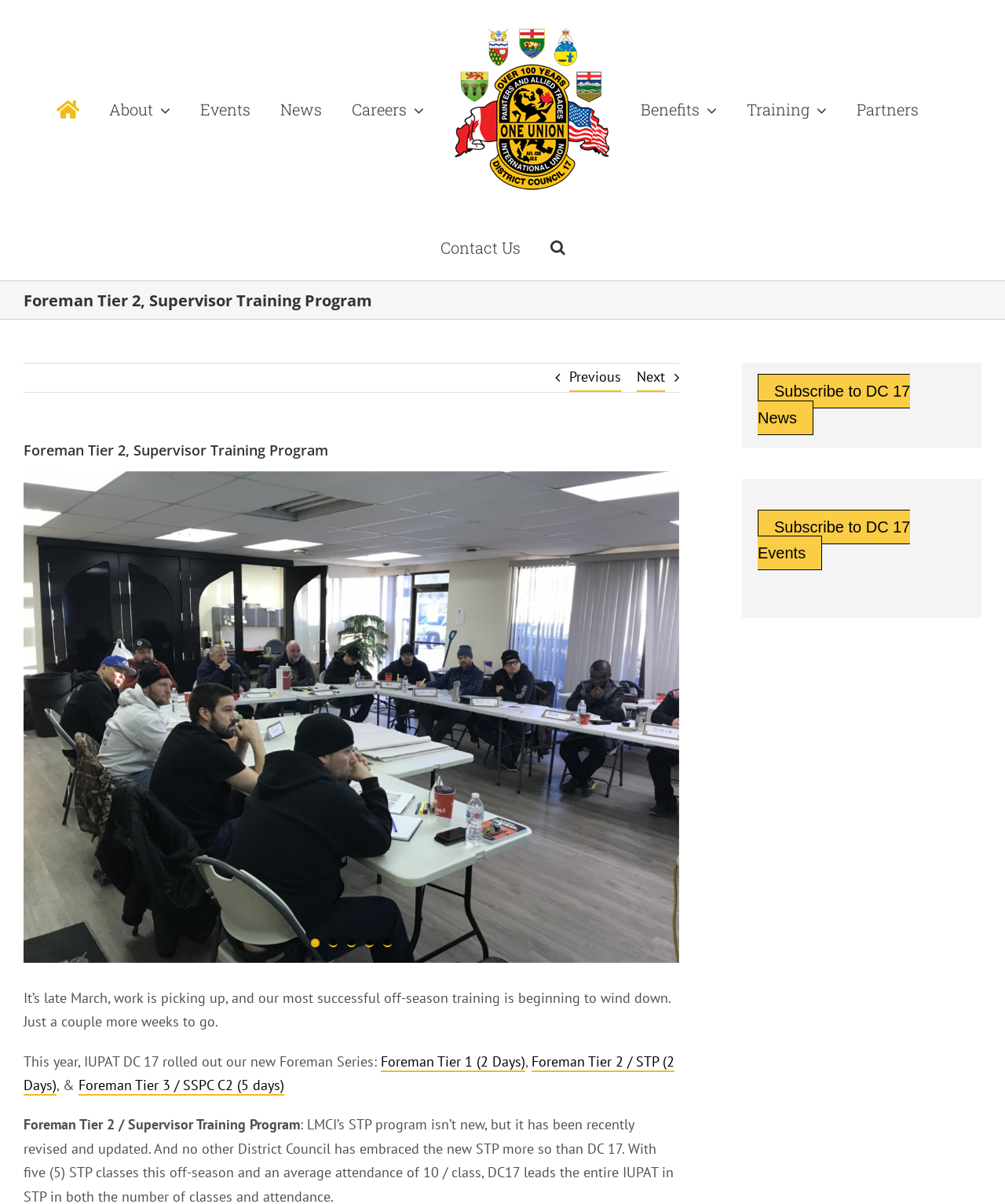Determine the bounding box coordinates of the element that should be clicked to execute the following command: "Check price of 'Ice Cream Gun Shirt'".

None